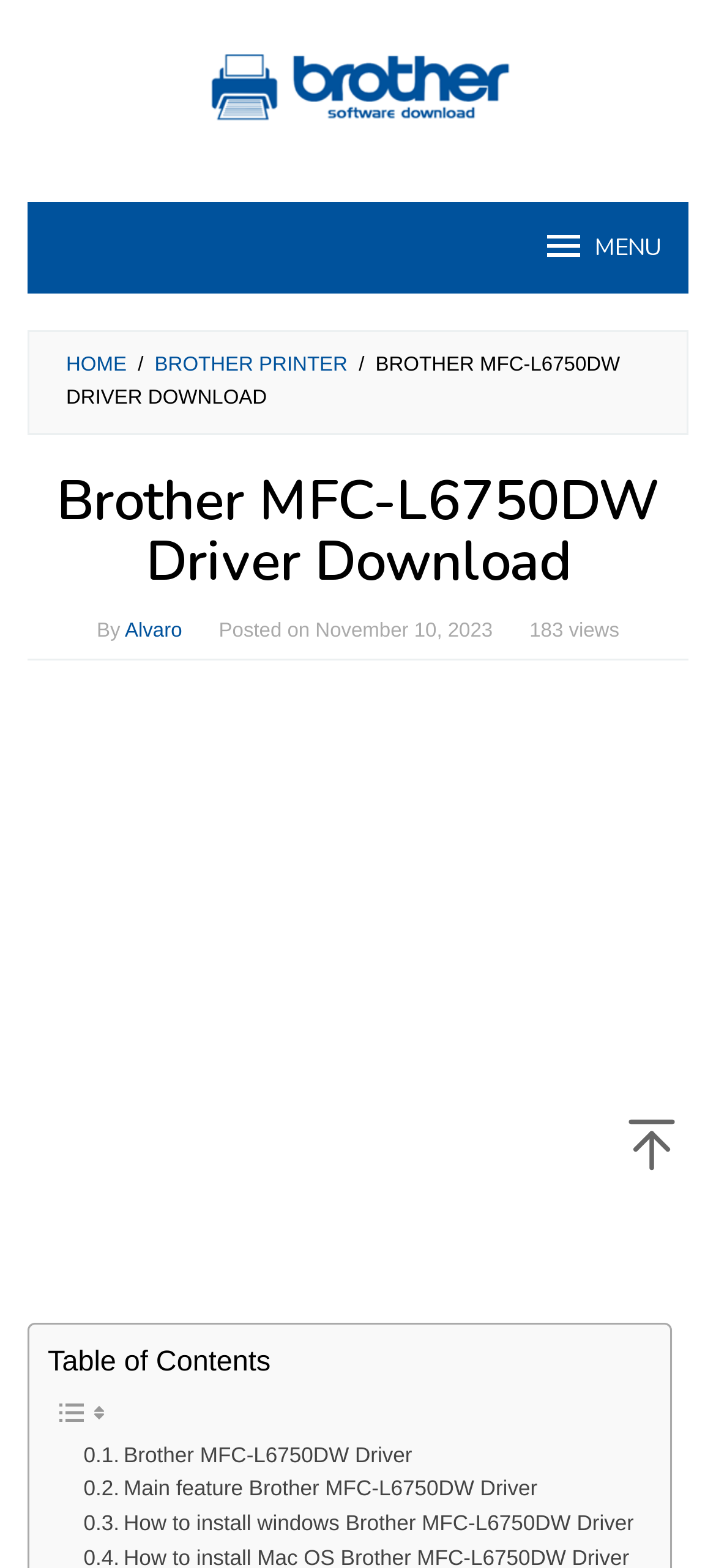Please determine the bounding box coordinates of the clickable area required to carry out the following instruction: "Read the 'How to install windows Brother MFC-L6750DW Driver' guide". The coordinates must be four float numbers between 0 and 1, represented as [left, top, right, bottom].

[0.117, 0.962, 0.885, 0.984]